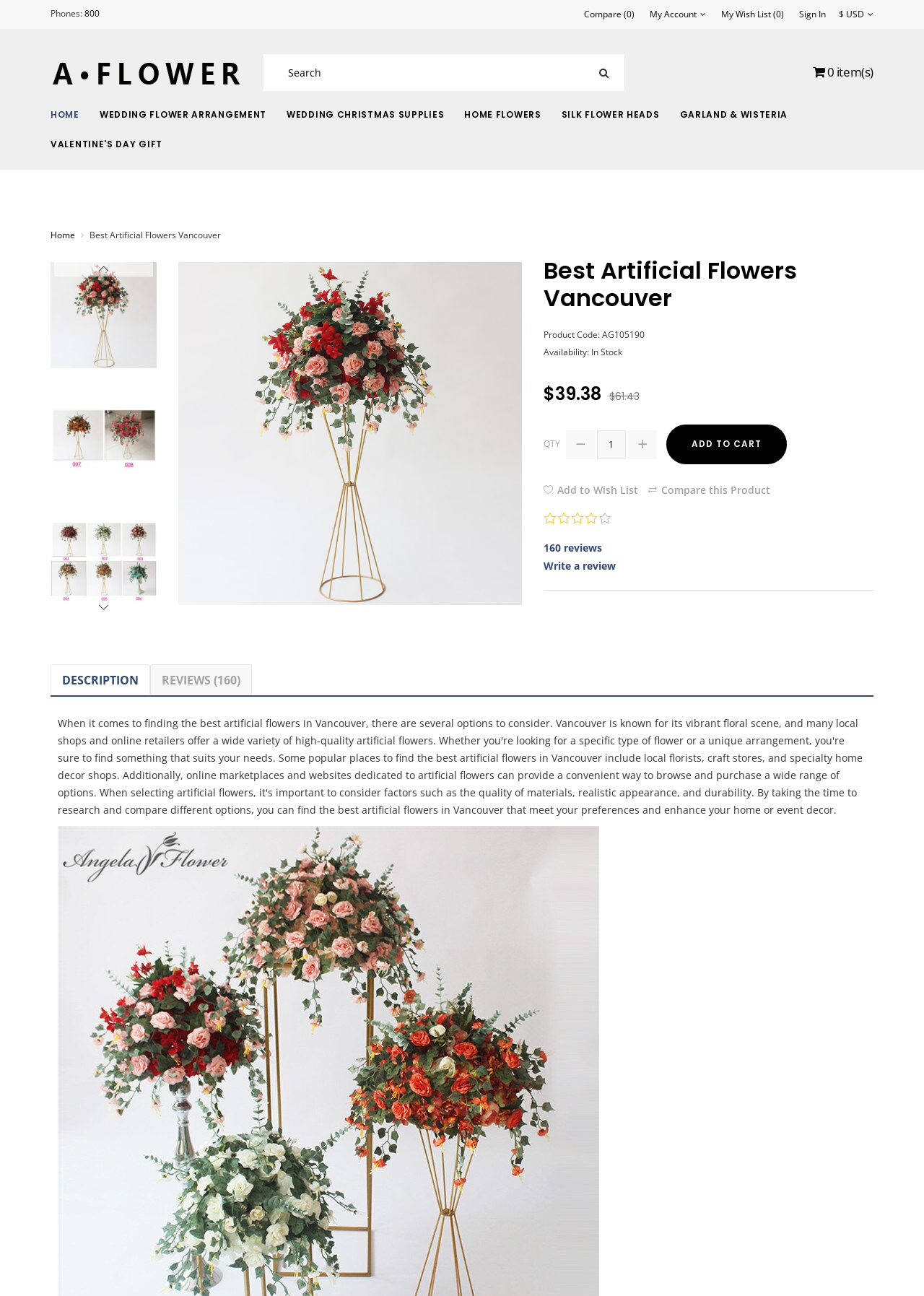Show the bounding box coordinates of the element that should be clicked to complete the task: "Search for products".

[0.285, 0.042, 0.676, 0.07]